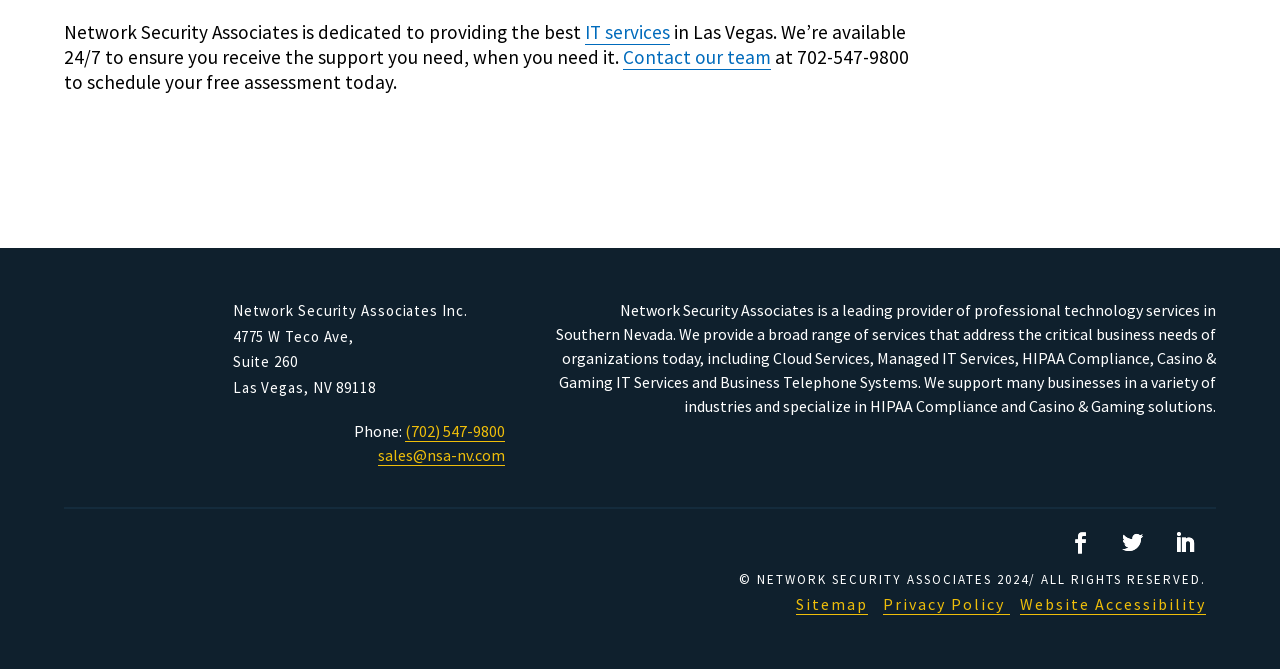Please identify the bounding box coordinates of the element that needs to be clicked to perform the following instruction: "Check Privacy Policy".

[0.69, 0.888, 0.789, 0.92]